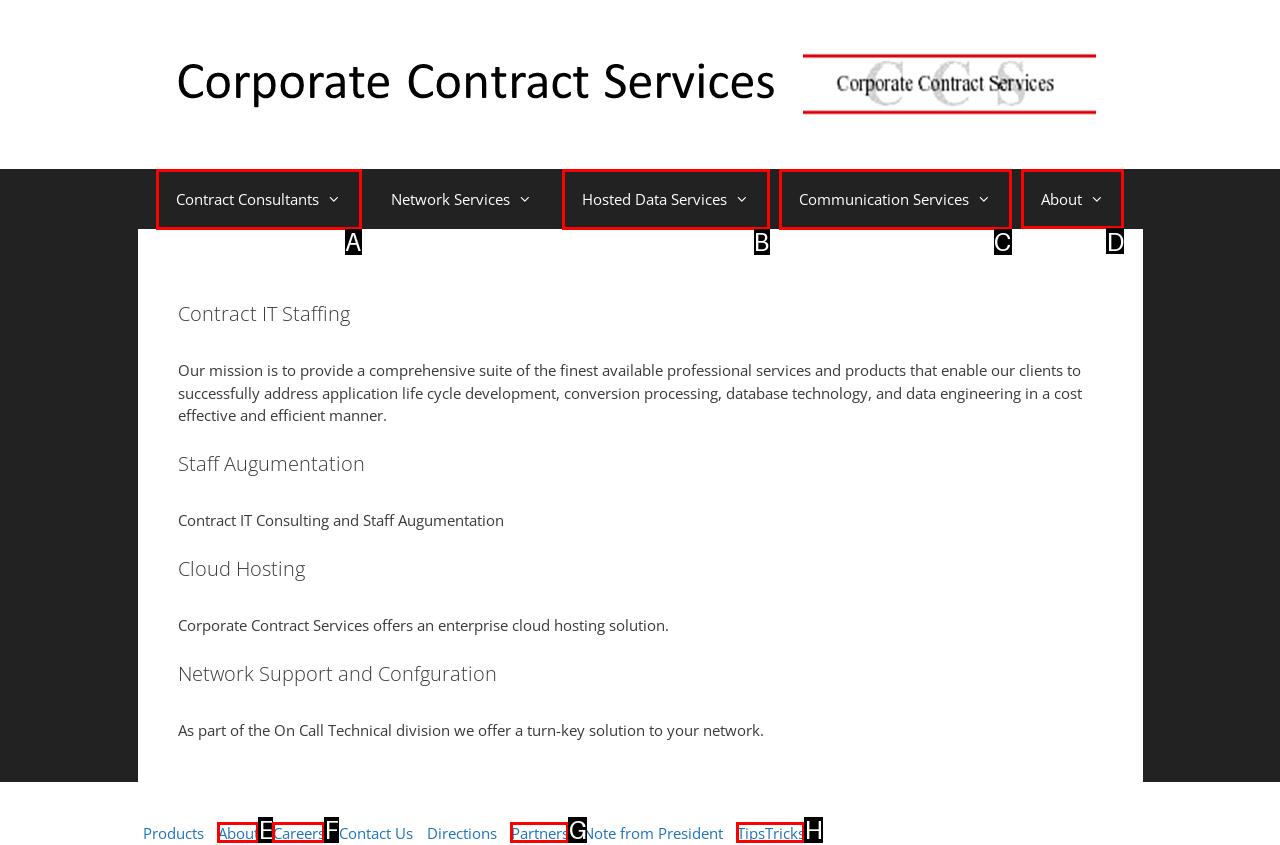Given the task: Go to About page, indicate which boxed UI element should be clicked. Provide your answer using the letter associated with the correct choice.

D